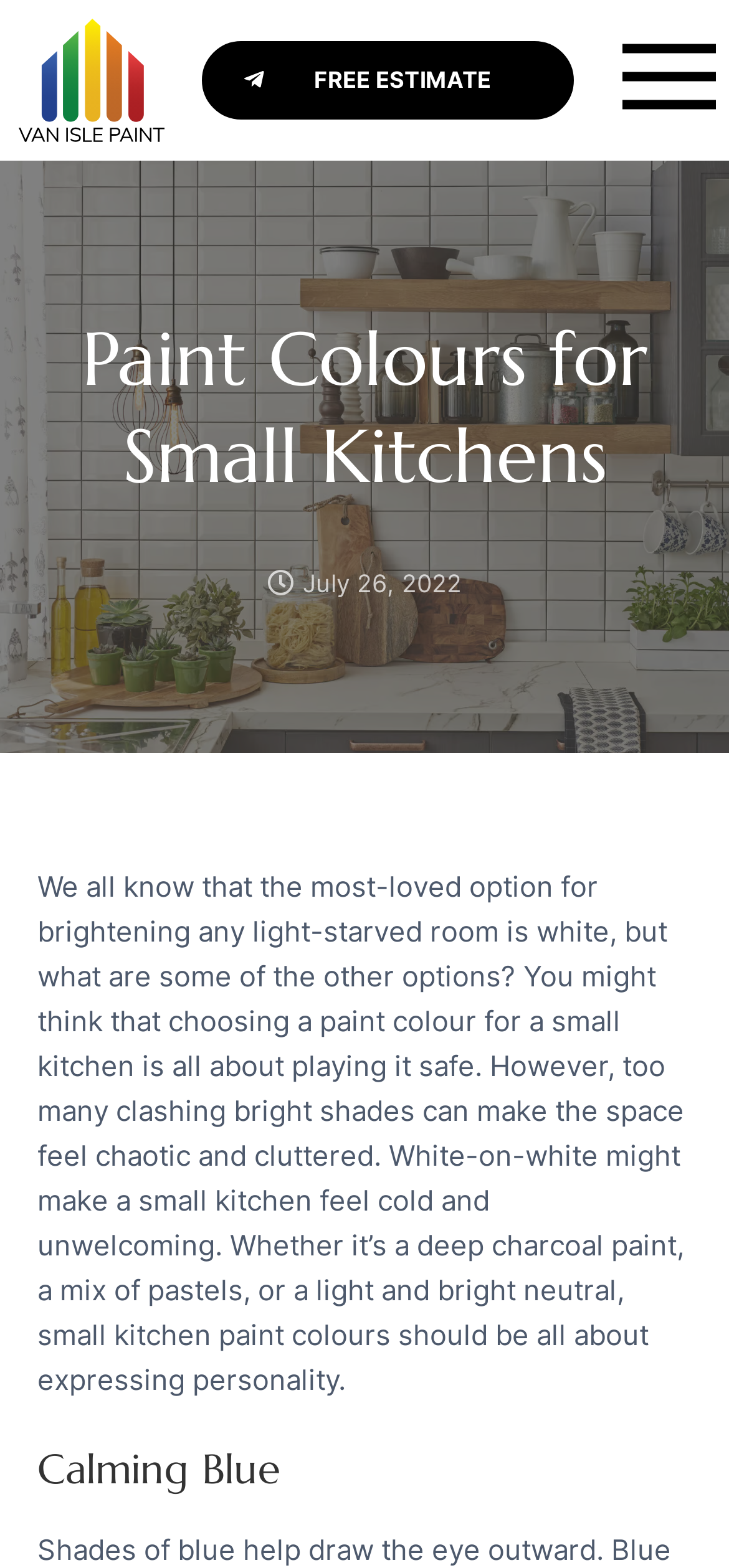Please study the image and answer the question comprehensively:
What is the name of the company?

The company name can be found in the logo at the top left corner of the webpage, which is an image with the text 'logo 01 top interior exterior painters victoria bc van isle paint'.